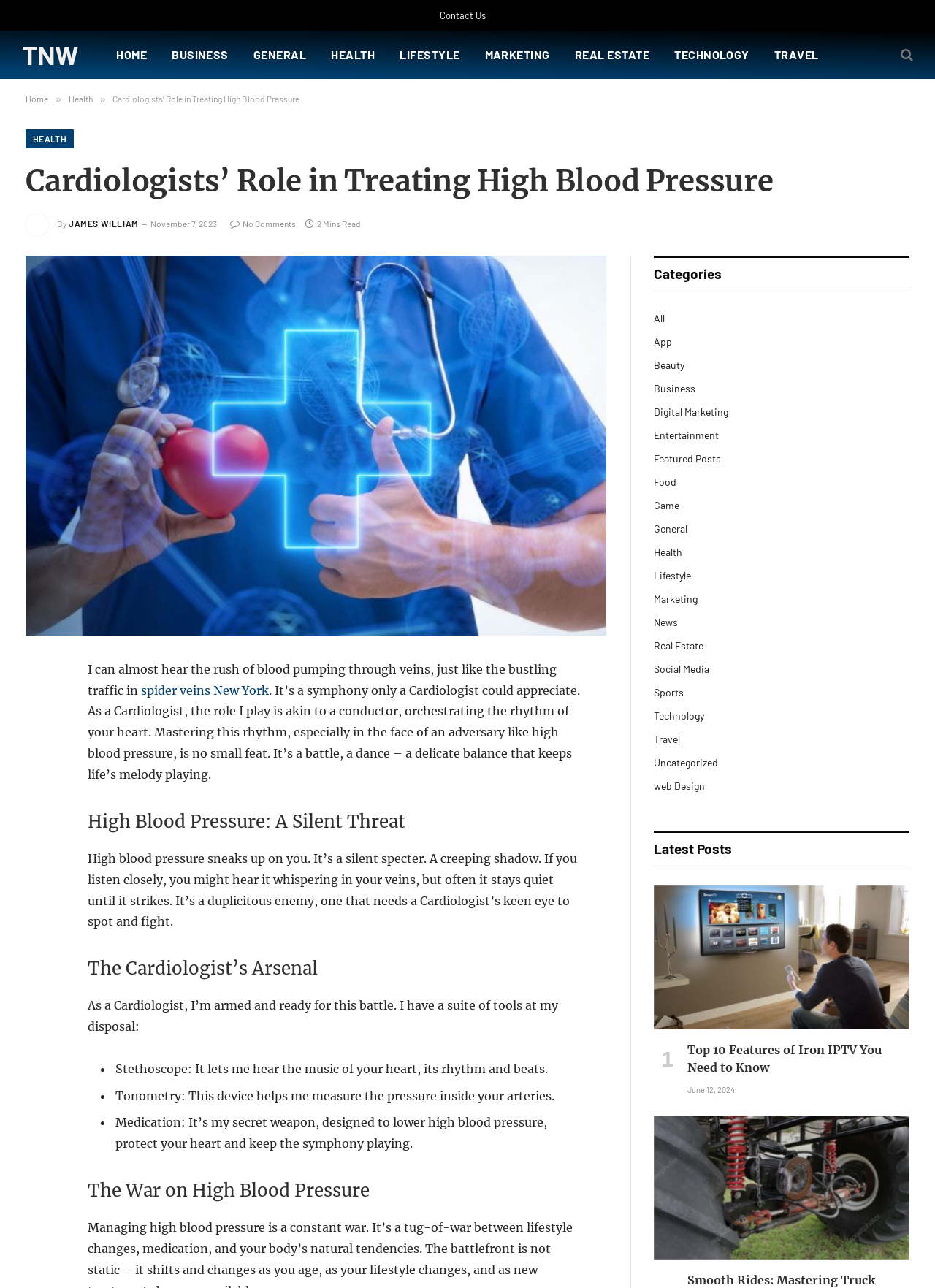Provide your answer in a single word or phrase: 
What is the name of the author of the article?

JAMES WILLIAM